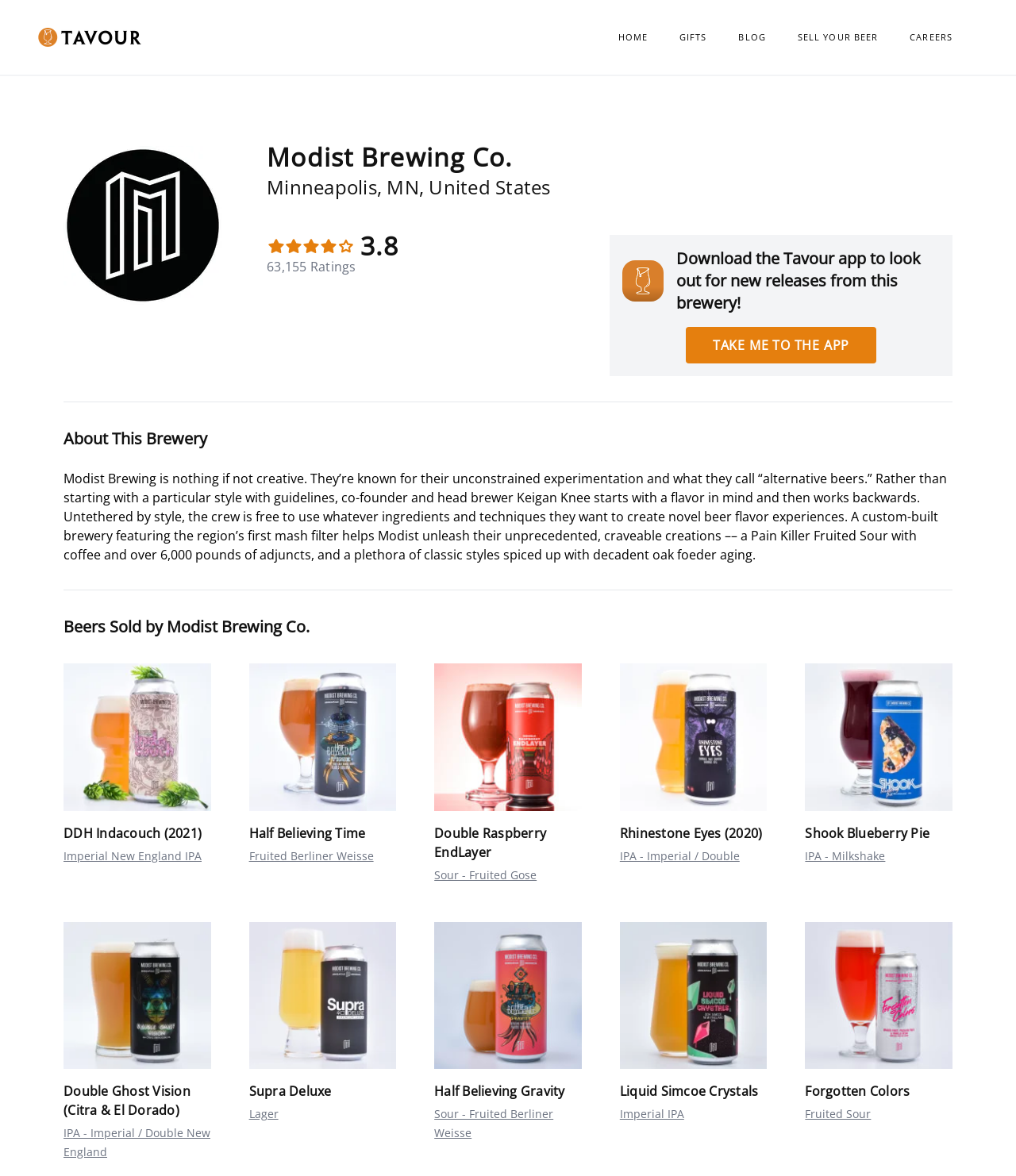Locate the bounding box of the user interface element based on this description: "Take me to the app".

[0.675, 0.278, 0.862, 0.309]